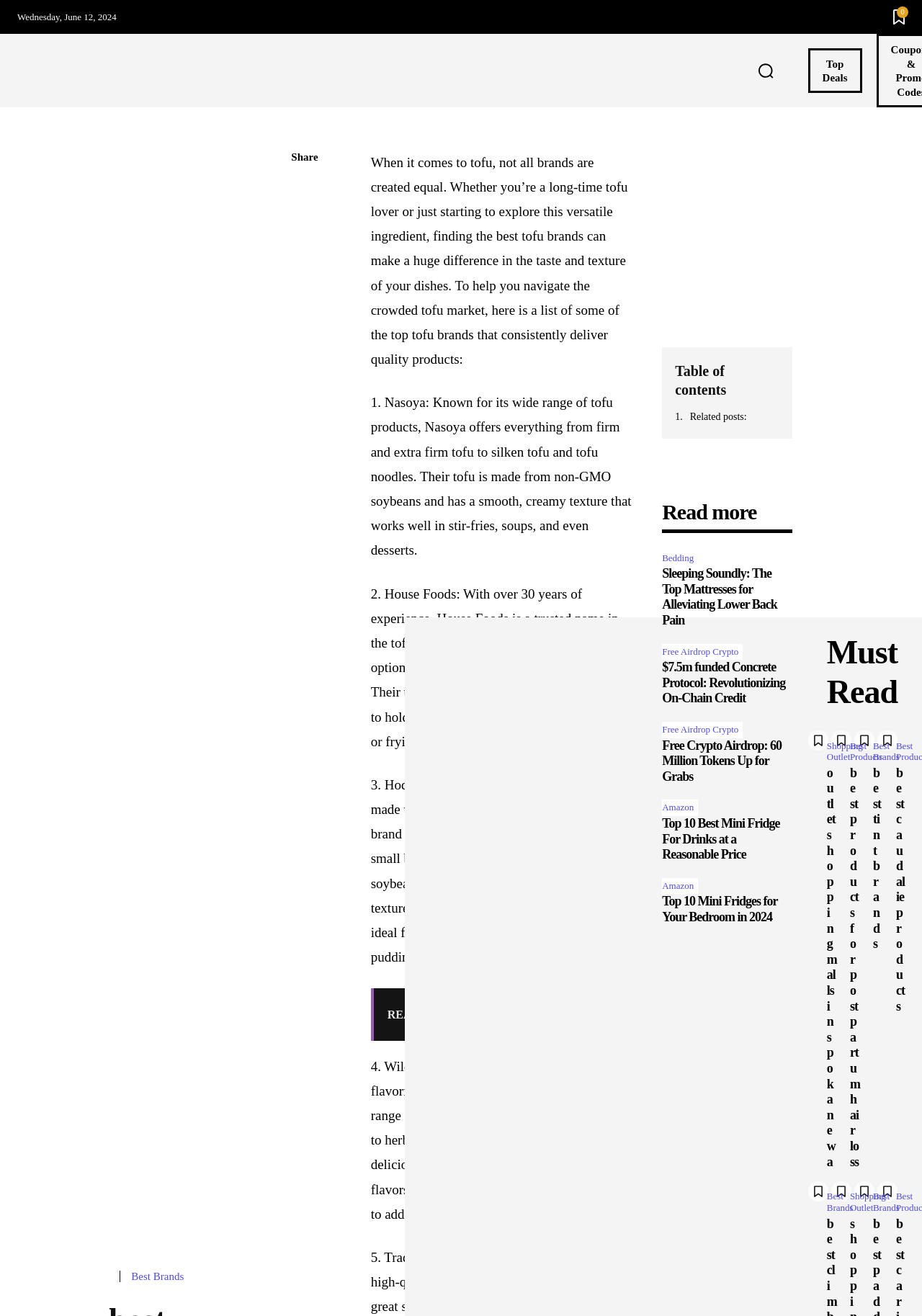Specify the bounding box coordinates of the region I need to click to perform the following instruction: "Share this article". The coordinates must be four float numbers in the range of 0 to 1, i.e., [left, top, right, bottom].

[0.316, 0.115, 0.345, 0.123]